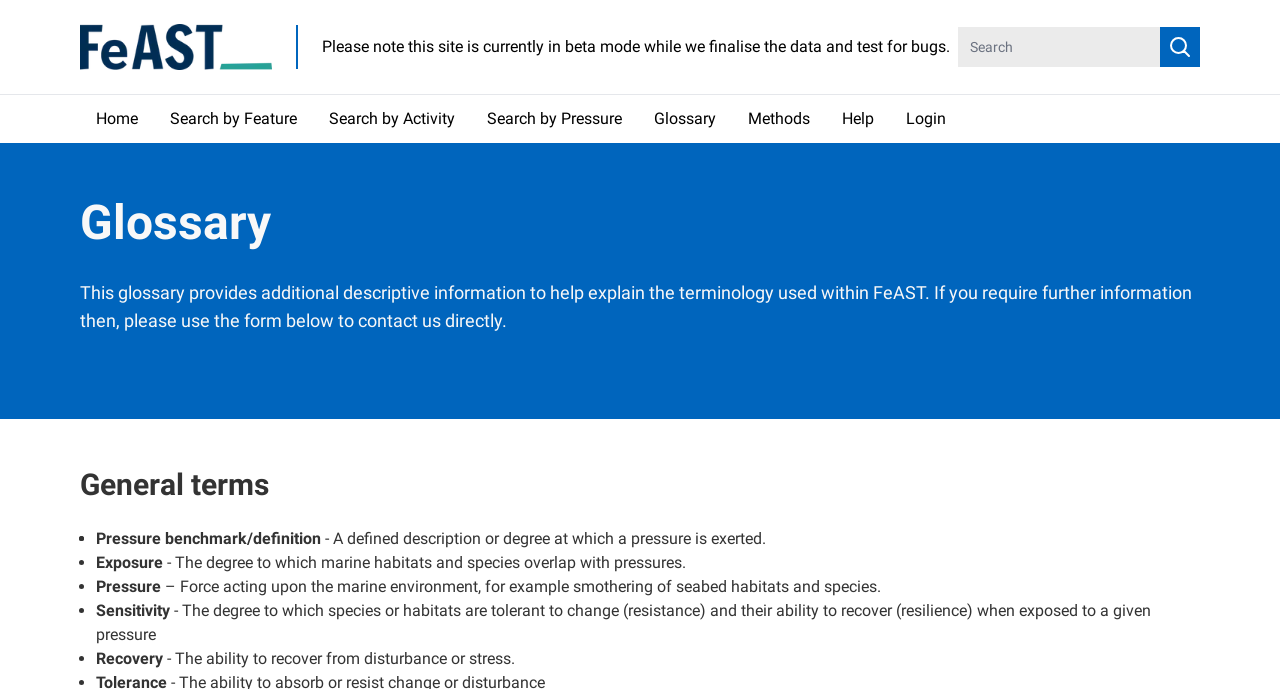Please identify the bounding box coordinates of the element that needs to be clicked to execute the following command: "Search for something". Provide the bounding box using four float numbers between 0 and 1, formatted as [left, top, right, bottom].

[0.748, 0.039, 0.906, 0.097]